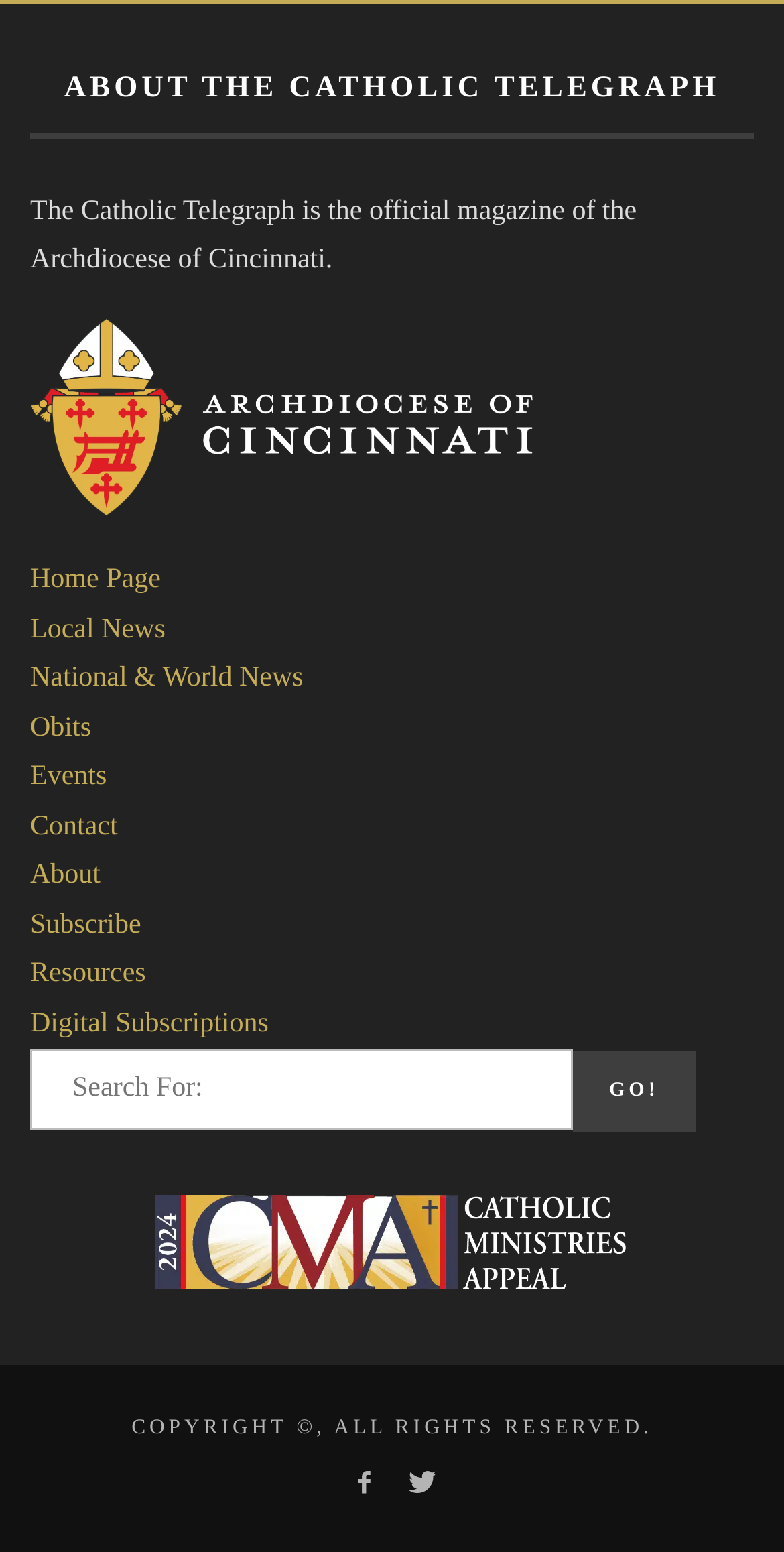Can you pinpoint the bounding box coordinates for the clickable element required for this instruction: "Click on the 'Home Page' link"? The coordinates should be four float numbers between 0 and 1, i.e., [left, top, right, bottom].

[0.038, 0.364, 0.205, 0.384]